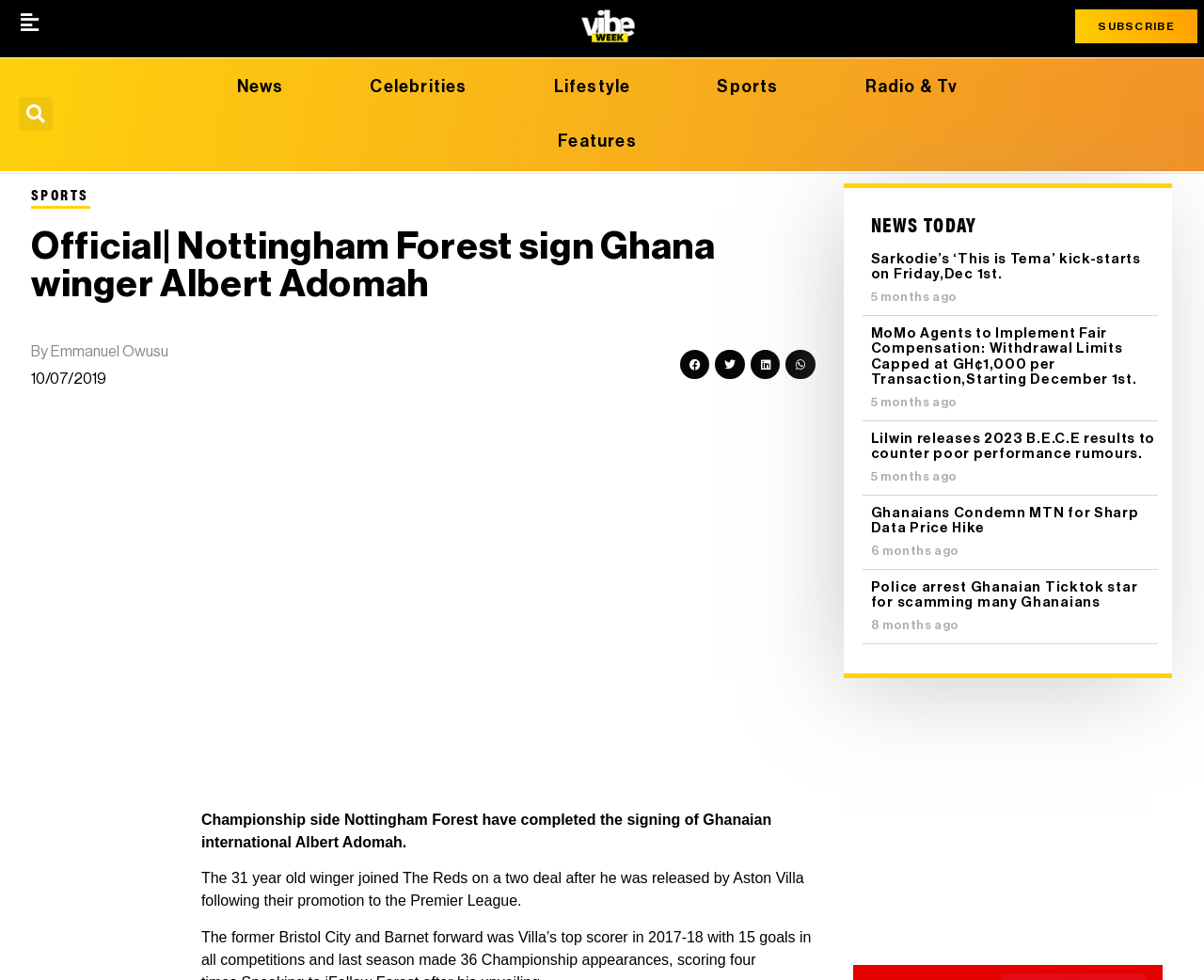Using floating point numbers between 0 and 1, provide the bounding box coordinates in the format (top-left x, top-left y, bottom-right x, bottom-right y). Locate the UI element described here: Sports

[0.56, 0.061, 0.683, 0.117]